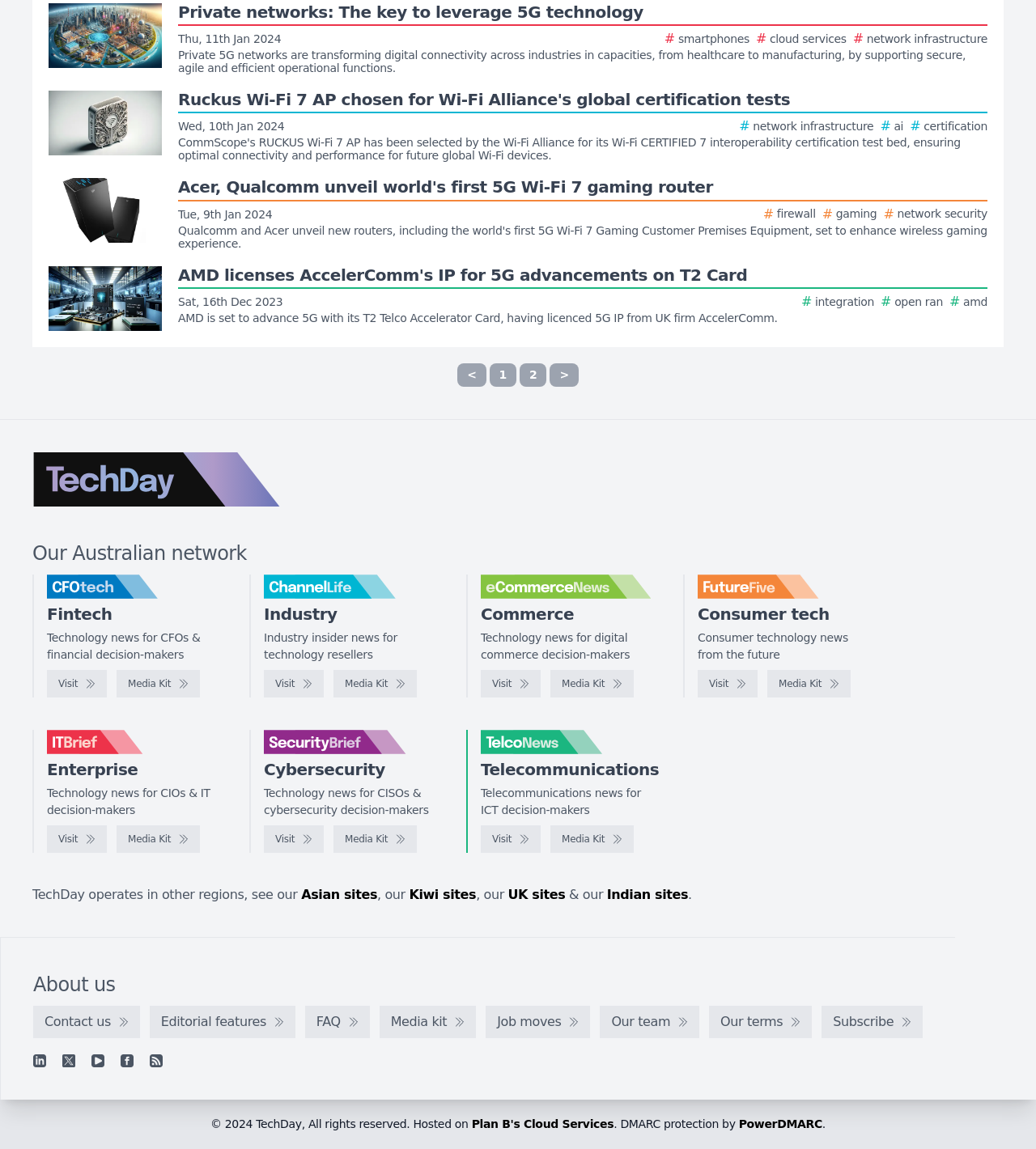What is the purpose of the 'Pages' navigation at the top of the webpage?
Please provide a comprehensive answer to the question based on the webpage screenshot.

I can see a 'Pages' navigation at the top of the webpage with links to 'Previous', '1', '2', and 'Next', which suggests that the purpose of this navigation is to allow users to navigate between pages of news articles.